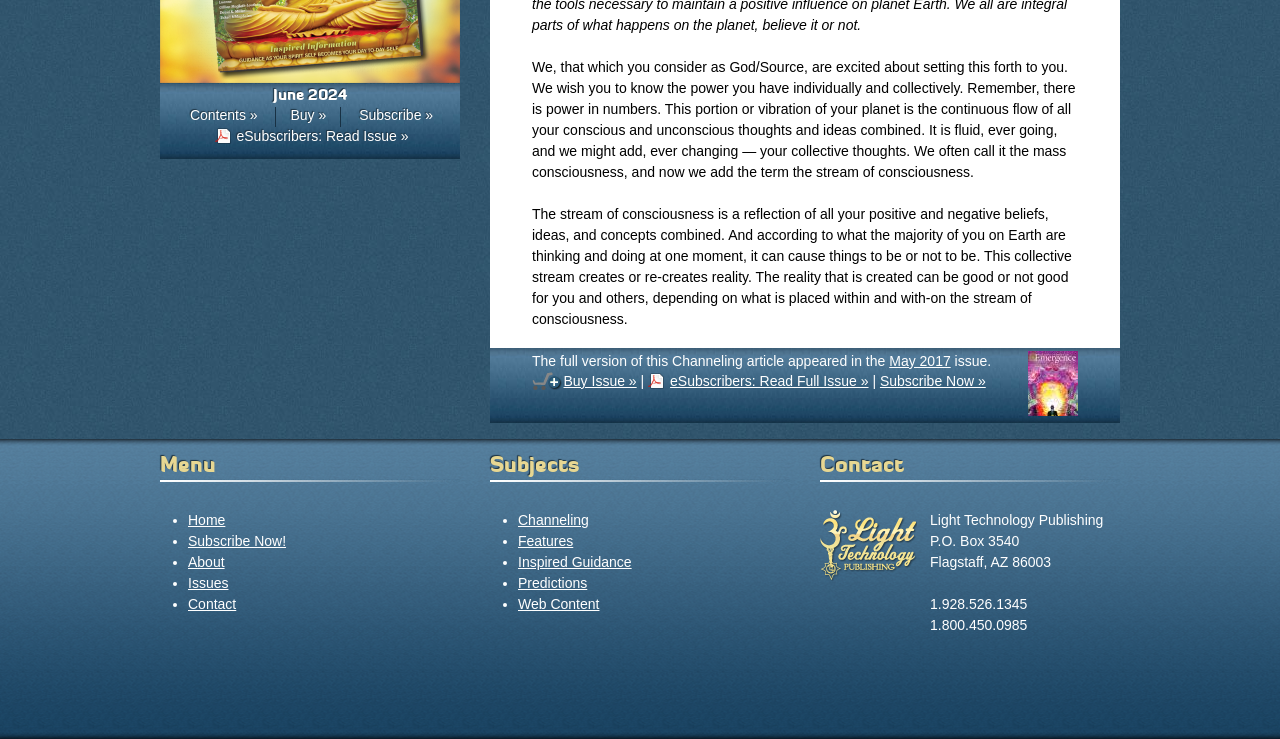Bounding box coordinates are specified in the format (top-left x, top-left y, bottom-right x, bottom-right y). All values are floating point numbers bounded between 0 and 1. Please provide the bounding box coordinate of the region this sentence describes: title="May 2017"

[0.803, 0.545, 0.842, 0.567]